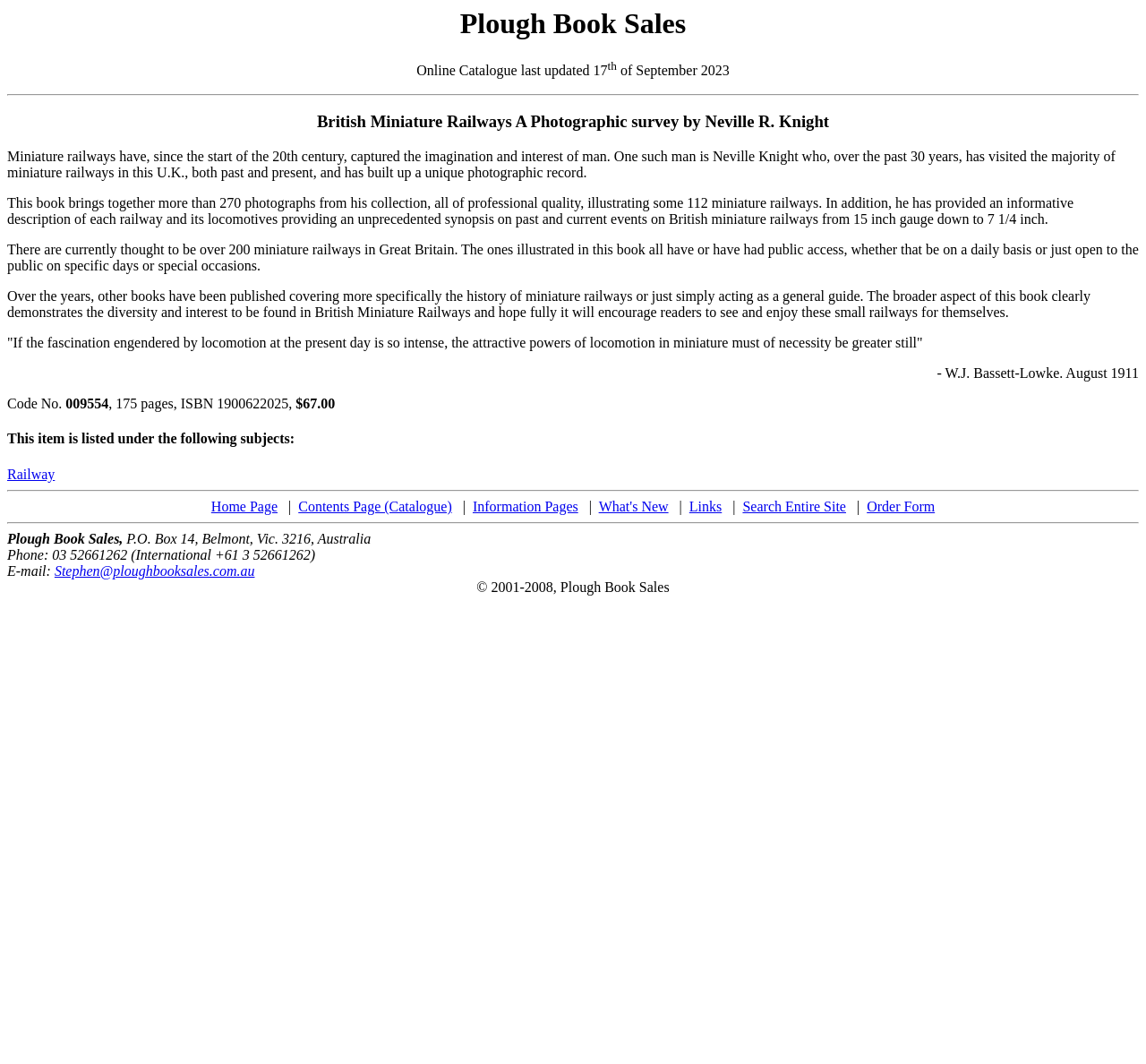Extract the bounding box for the UI element that matches this description: "Railway".

[0.006, 0.438, 0.048, 0.453]